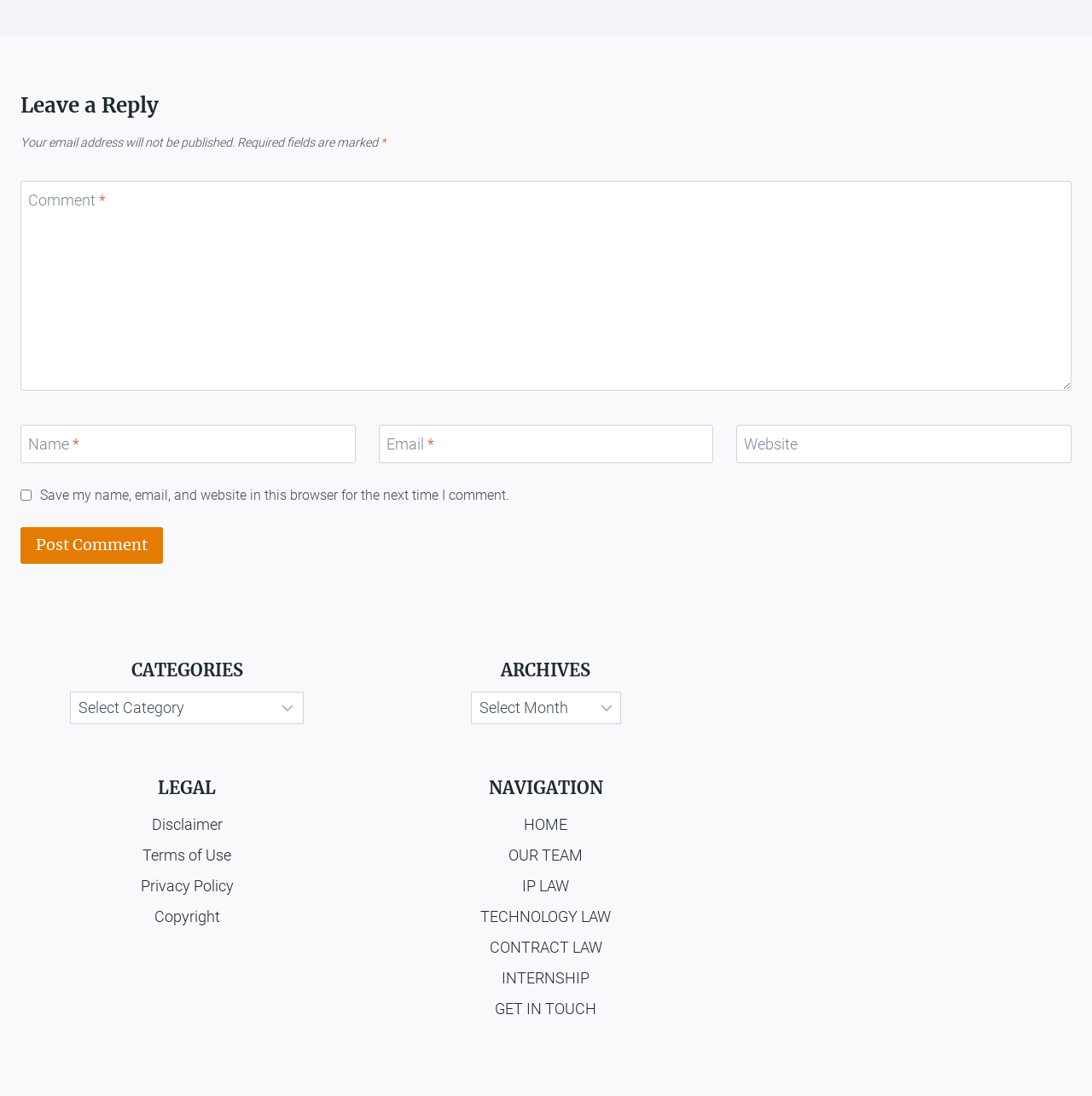Bounding box coordinates are specified in the format (top-left x, top-left y, bottom-right x, bottom-right y). All values are floating point numbers bounded between 0 and 1. Please provide the bounding box coordinate of the region this sentence describes: parent_node: Website aria-label="Website" name="url" placeholder="https://www.example.com"

[0.674, 0.387, 0.981, 0.423]